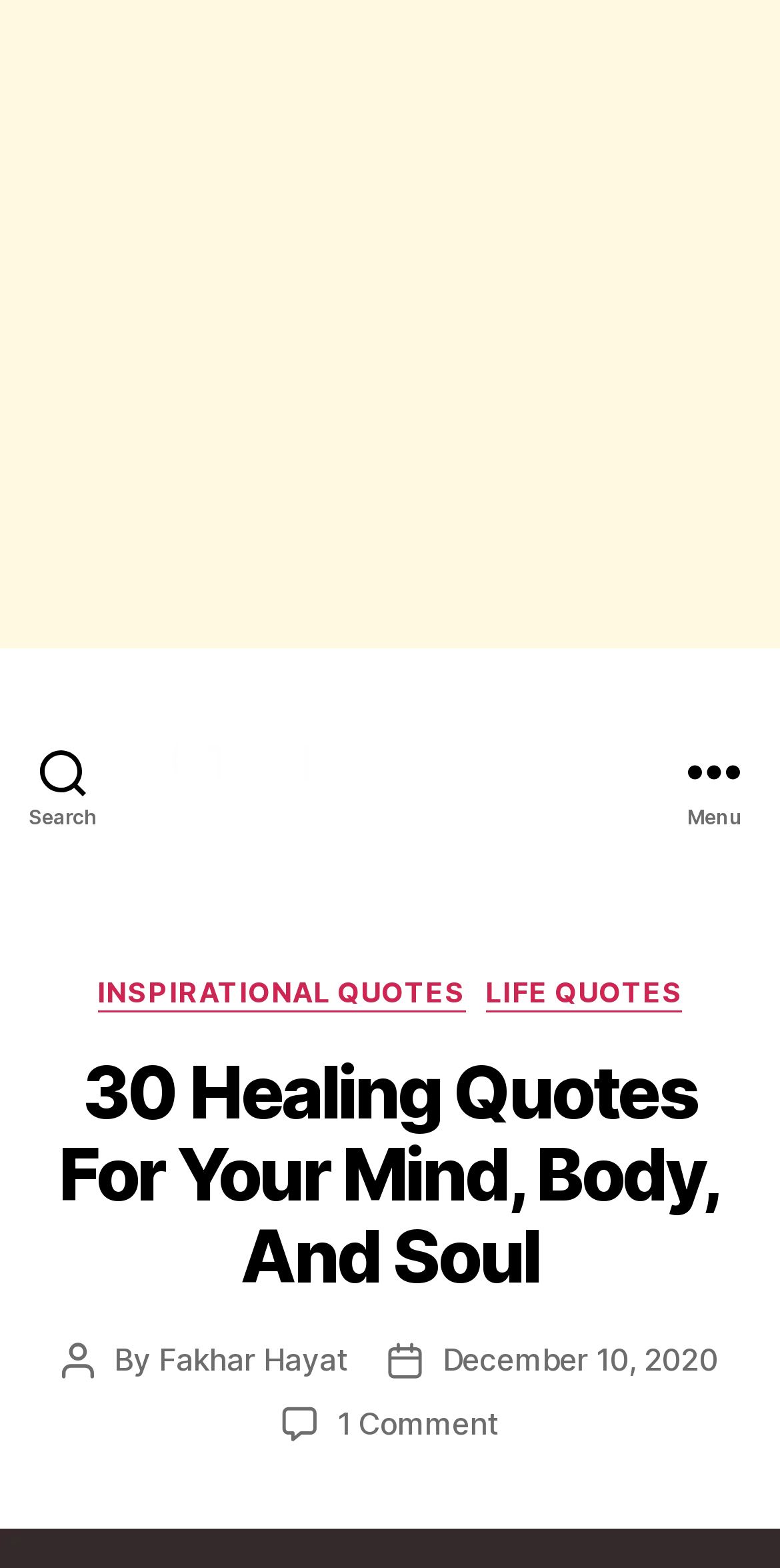For the element described, predict the bounding box coordinates as (top-left x, top-left y, bottom-right x, bottom-right y). All values should be between 0 and 1. Element description: Company dynamics

None